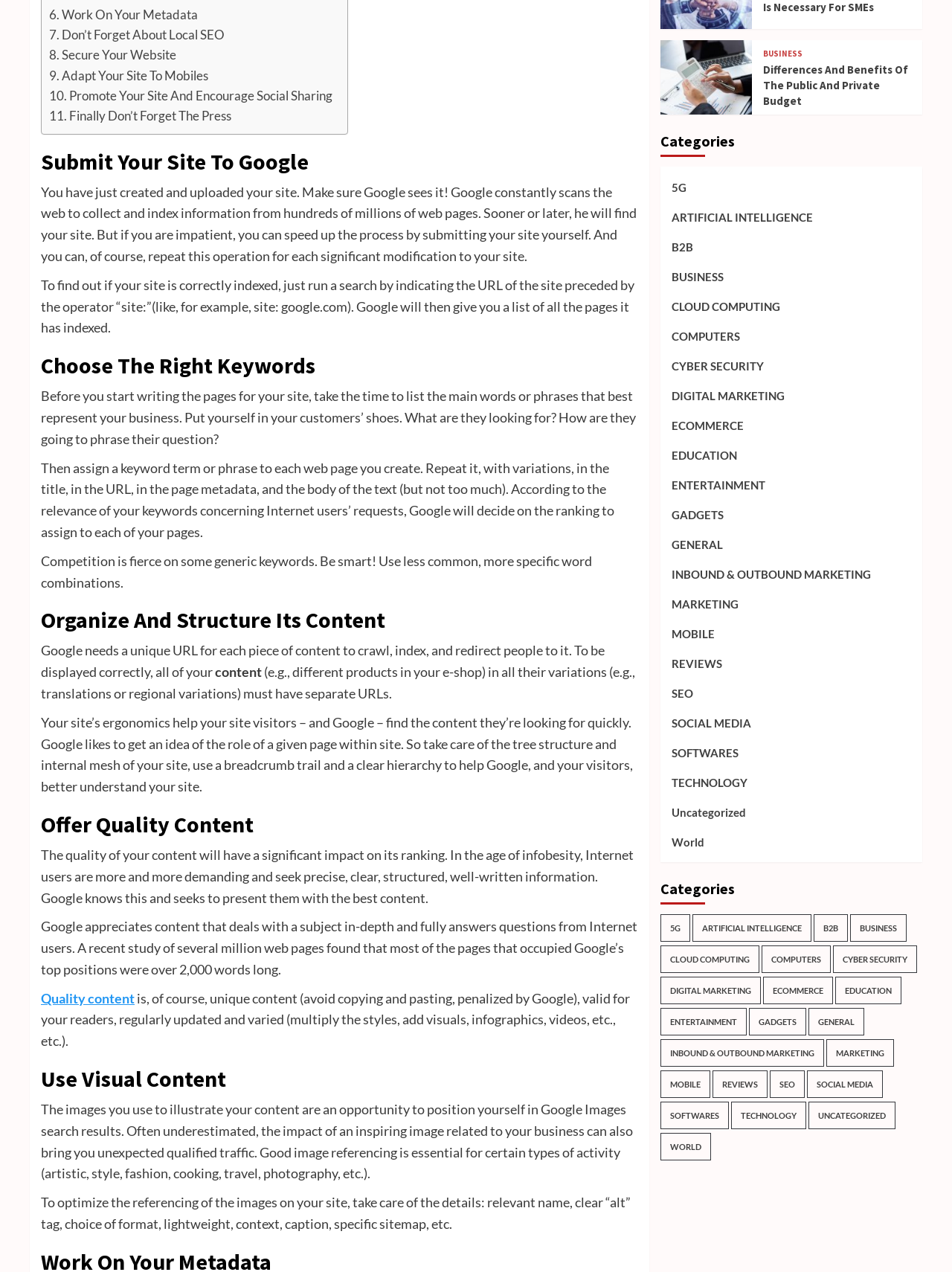Can you pinpoint the bounding box coordinates for the clickable element required for this instruction: "Learn about 'Quality content'"? The coordinates should be four float numbers between 0 and 1, i.e., [left, top, right, bottom].

[0.043, 0.778, 0.141, 0.791]